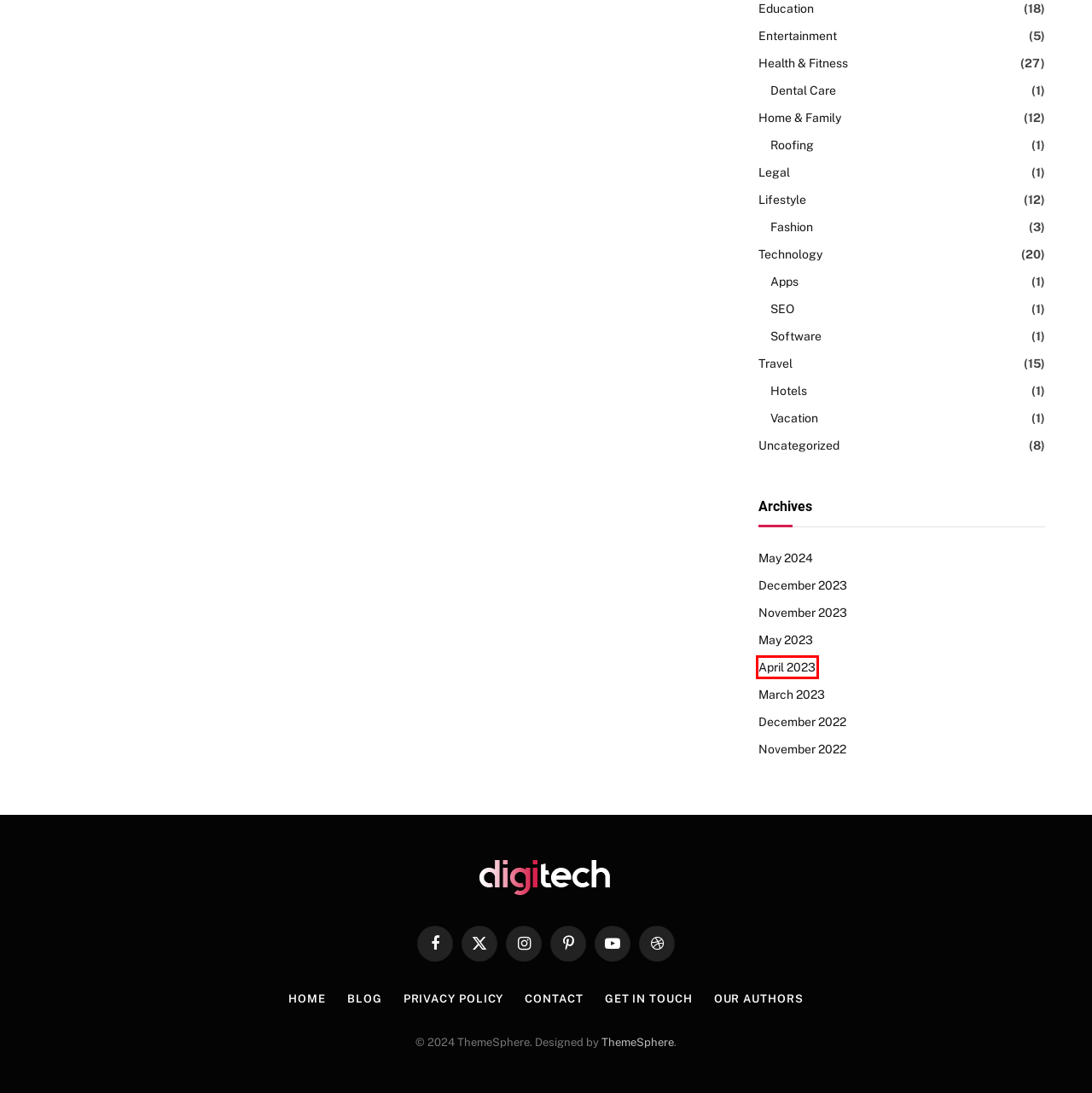You are given a screenshot of a webpage with a red rectangle bounding box around a UI element. Select the webpage description that best matches the new webpage after clicking the element in the bounding box. Here are the candidates:
A. April 2023 - News Online Maker
B. Apps Archives - News Online Maker
C. December 2022 - News Online Maker
D. May 2023 - News Online Maker
E. March 2023 - News Online Maker
F. ThemeSphere - Premium WordPress Themes
G. November 2023 - News Online Maker
H. Legal Archives - News Online Maker

A